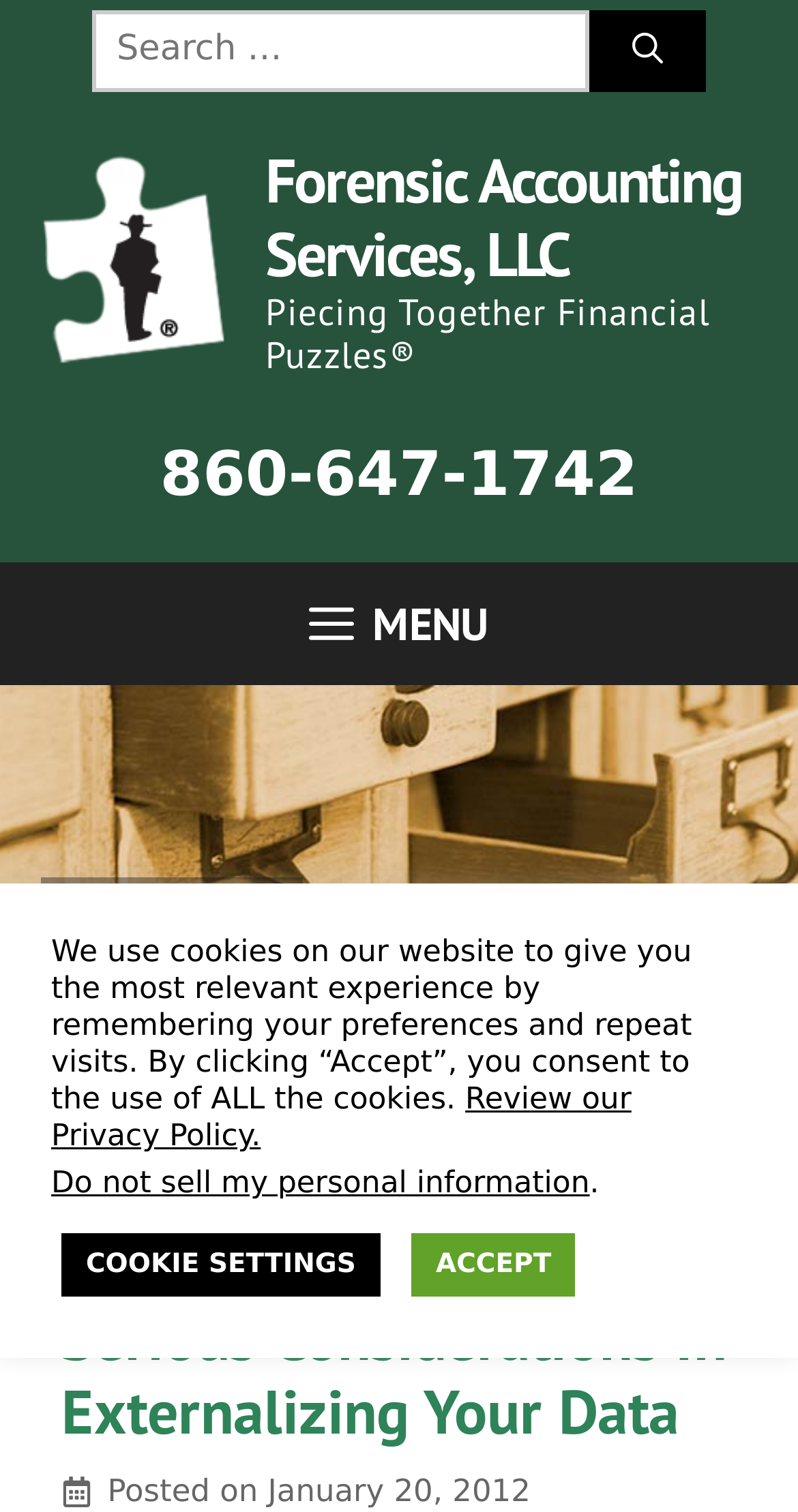What is the date of the latest article?
Answer the question with a detailed explanation, including all necessary information.

The date of the latest article can be found in the section with the heading 'cloud fraud', where it is written as 'Posted on January 20, 2012'.